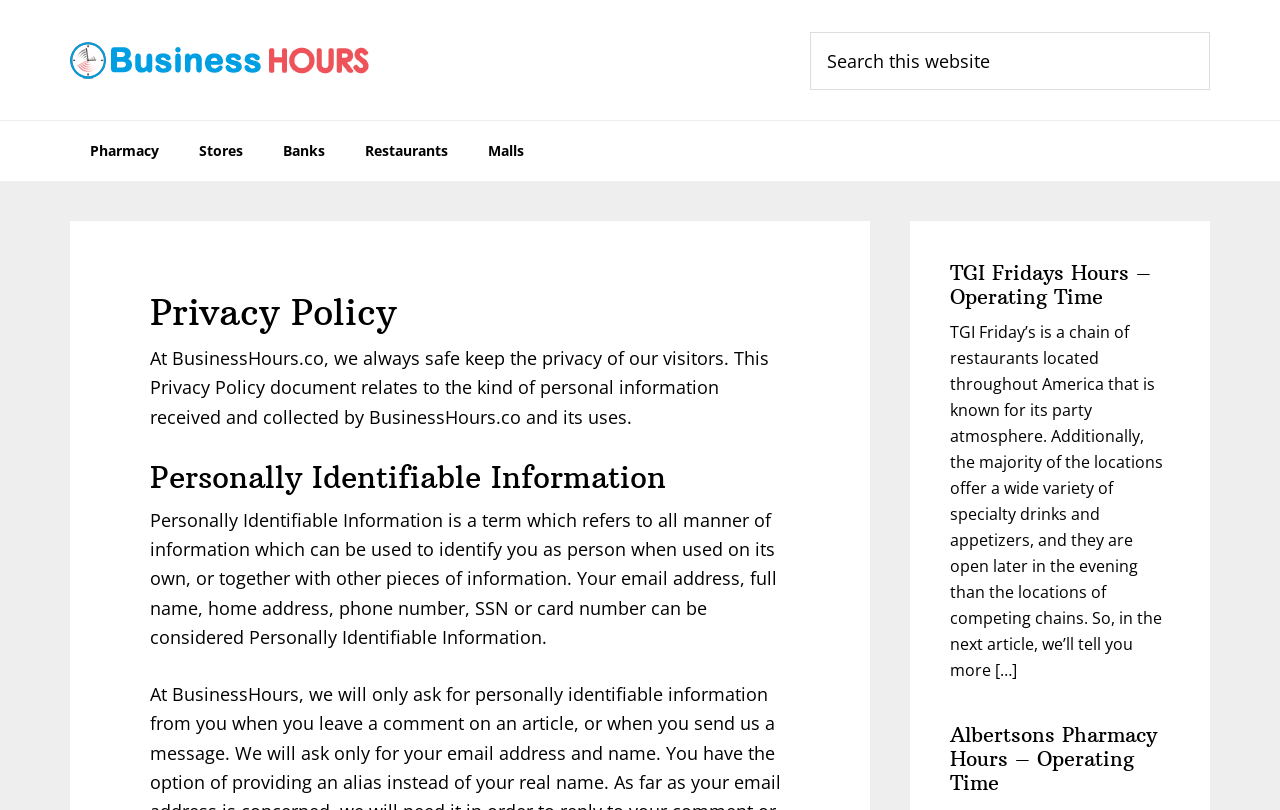With reference to the screenshot, provide a detailed response to the question below:
What can be searched on this website?

The webpage has a search function, which allows users to search this website, as indicated by the search box with the placeholder text 'Search this website'.